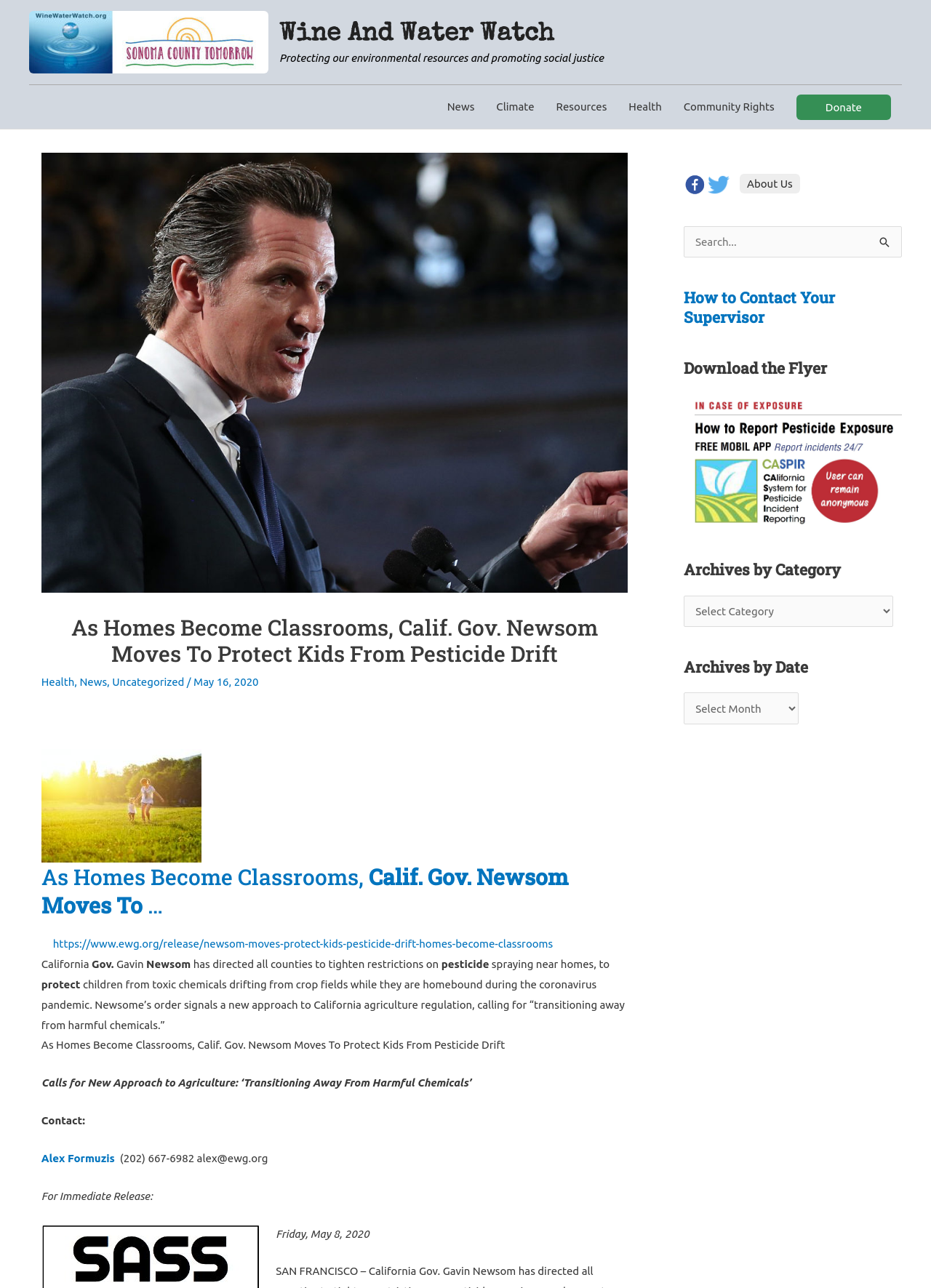Specify the bounding box coordinates of the area to click in order to execute this command: 'Read the 'As Homes Become Classrooms, Calif. Gov. Newsom Moves To Protect Kids From Pesticide Drift' article'. The coordinates should consist of four float numbers ranging from 0 to 1, and should be formatted as [left, top, right, bottom].

[0.044, 0.67, 0.674, 0.714]